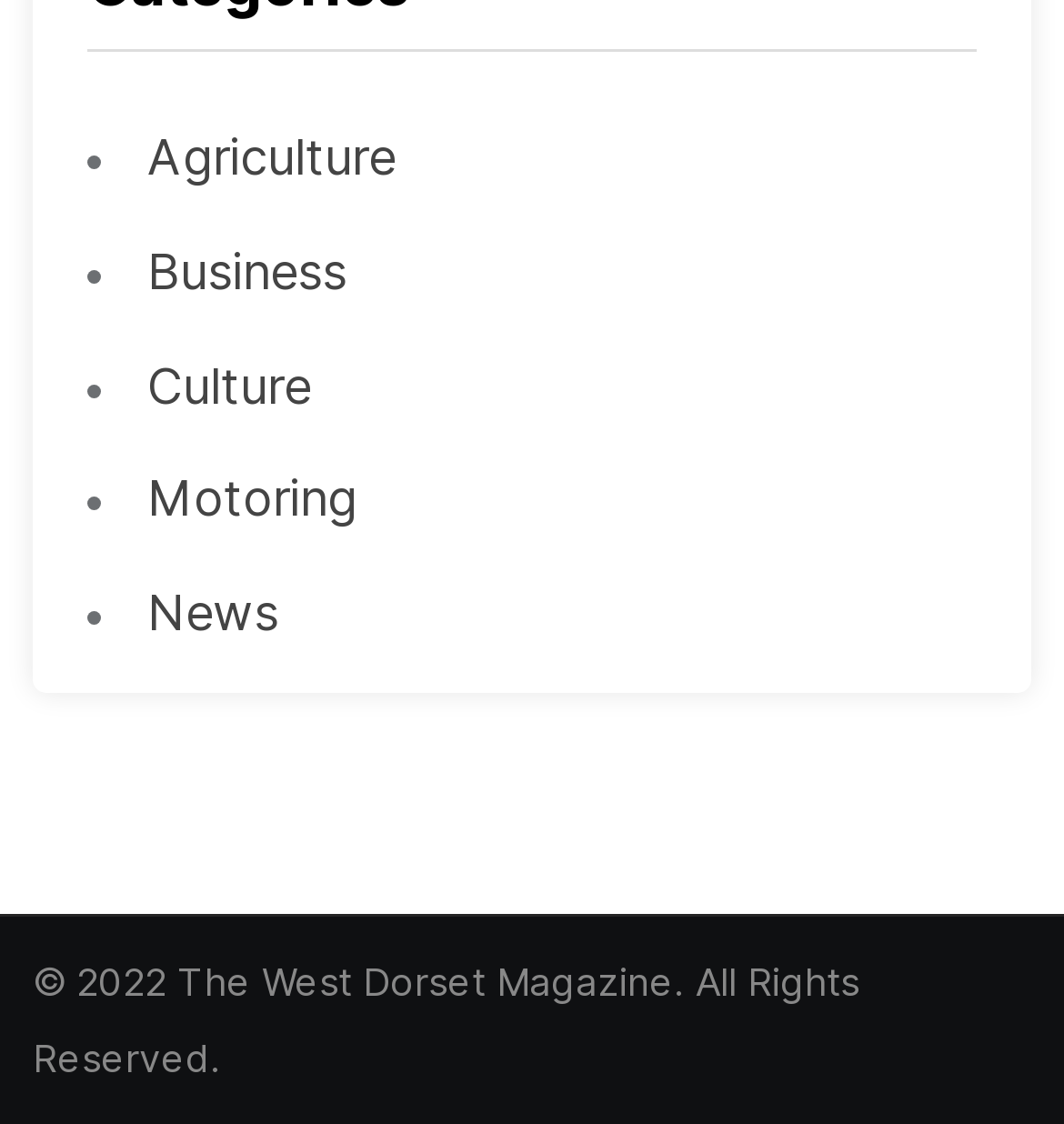Identify the bounding box for the described UI element: "March 2023".

[0.138, 0.823, 0.403, 0.874]